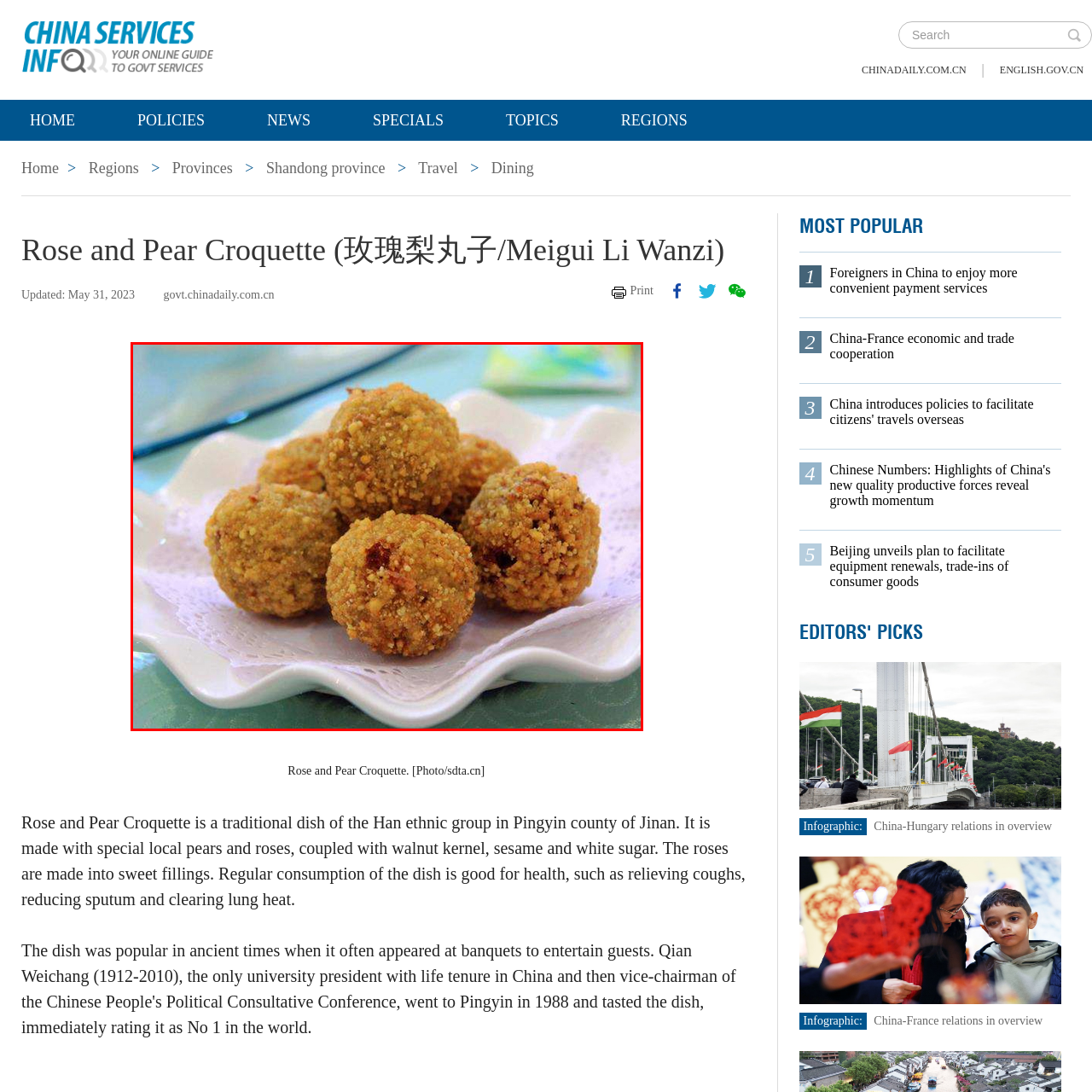Pay attention to the image highlighted by the red border, What is the believed health benefit of this dish? Please give a one-word or short phrase answer.

Relieve coughs and clear lung heat